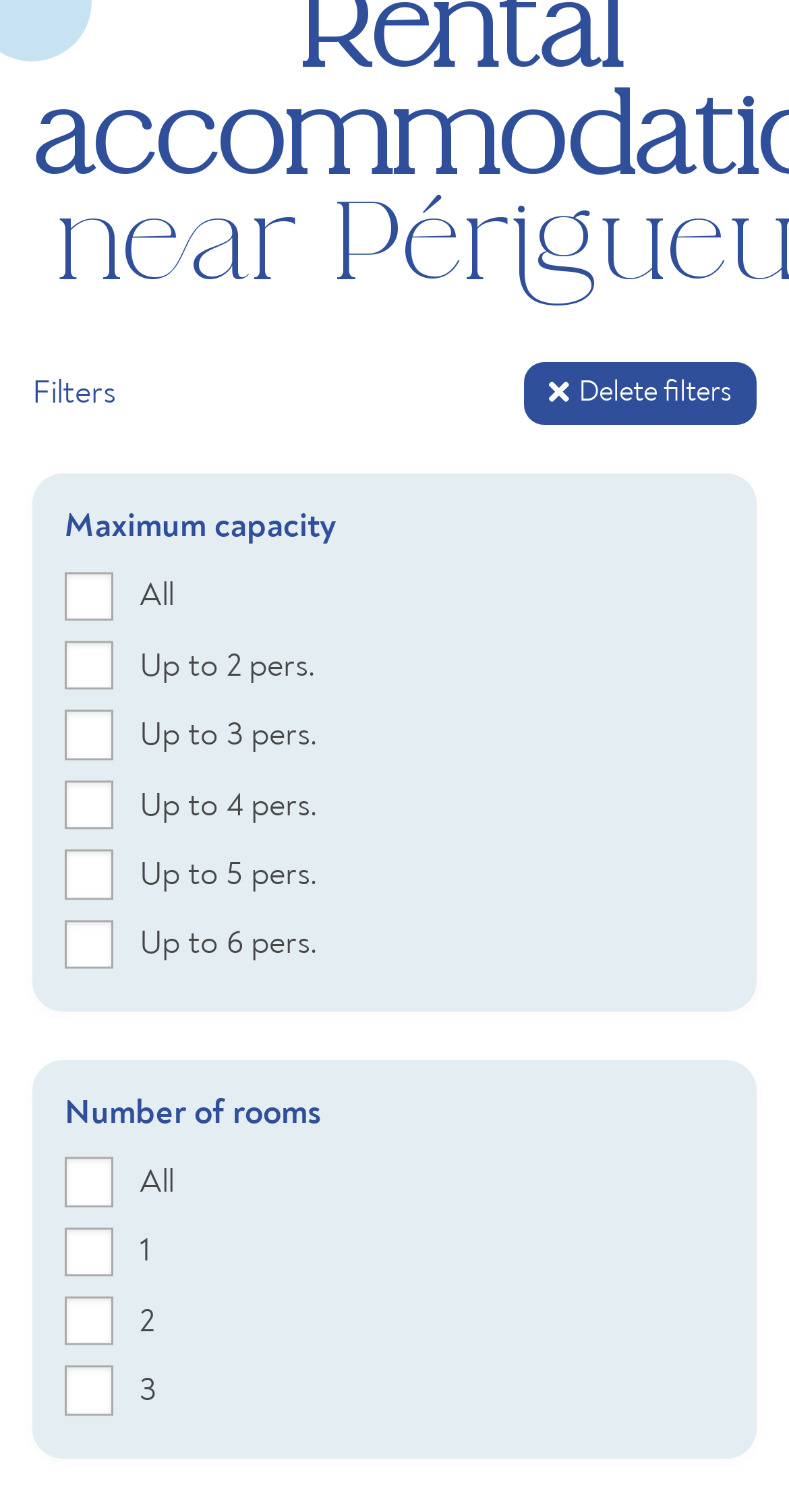Determine the bounding box of the UI component based on this description: "parent_node: All name="nombre_de_personnes"". The bounding box coordinates should be four float values between 0 and 1, i.e., [left, top, right, bottom].

[0.082, 0.382, 0.115, 0.407]